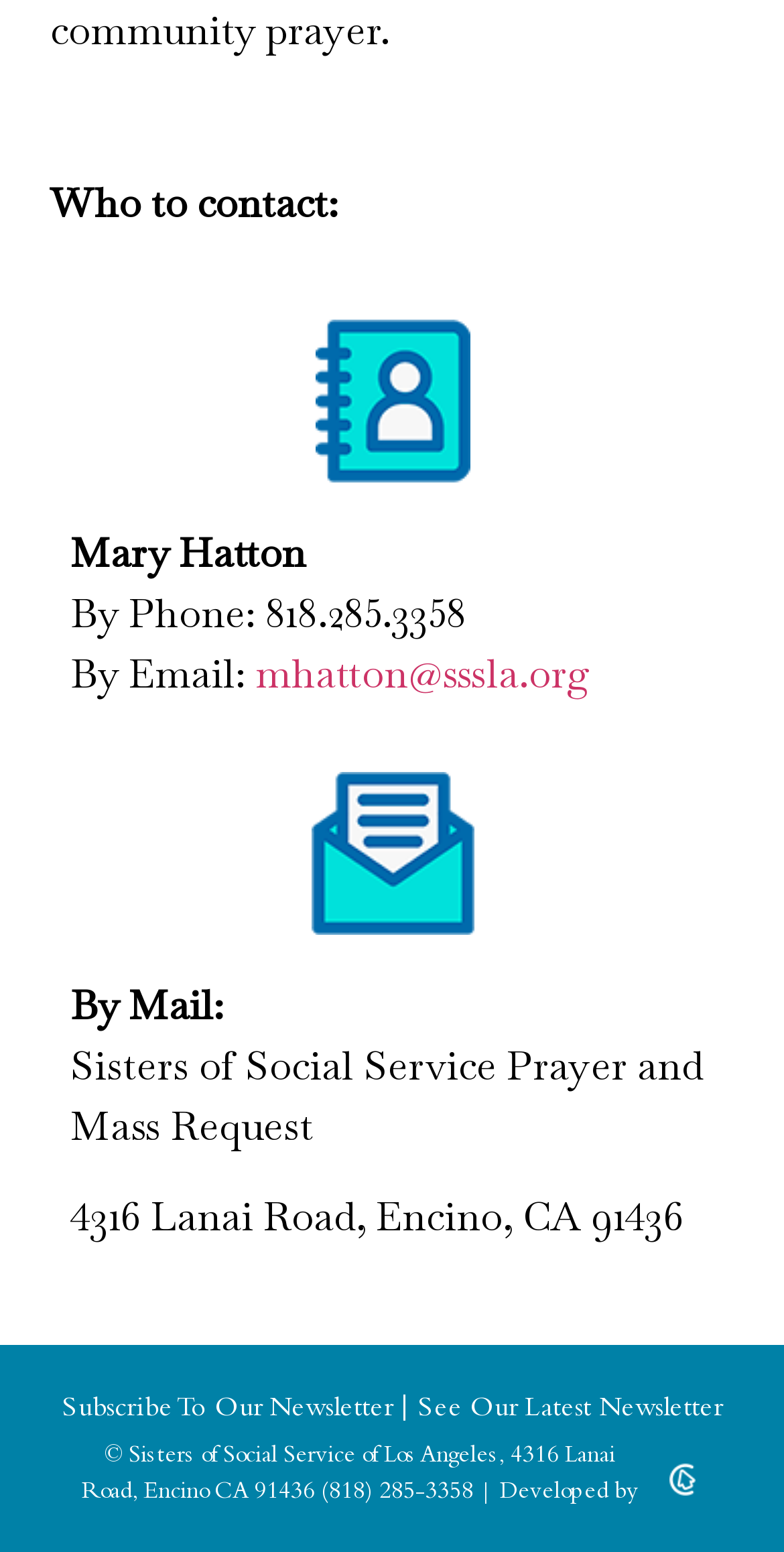What is the address to send mail to?
Based on the image, respond with a single word or phrase.

4316 Lanai Road, Encino, CA 91436